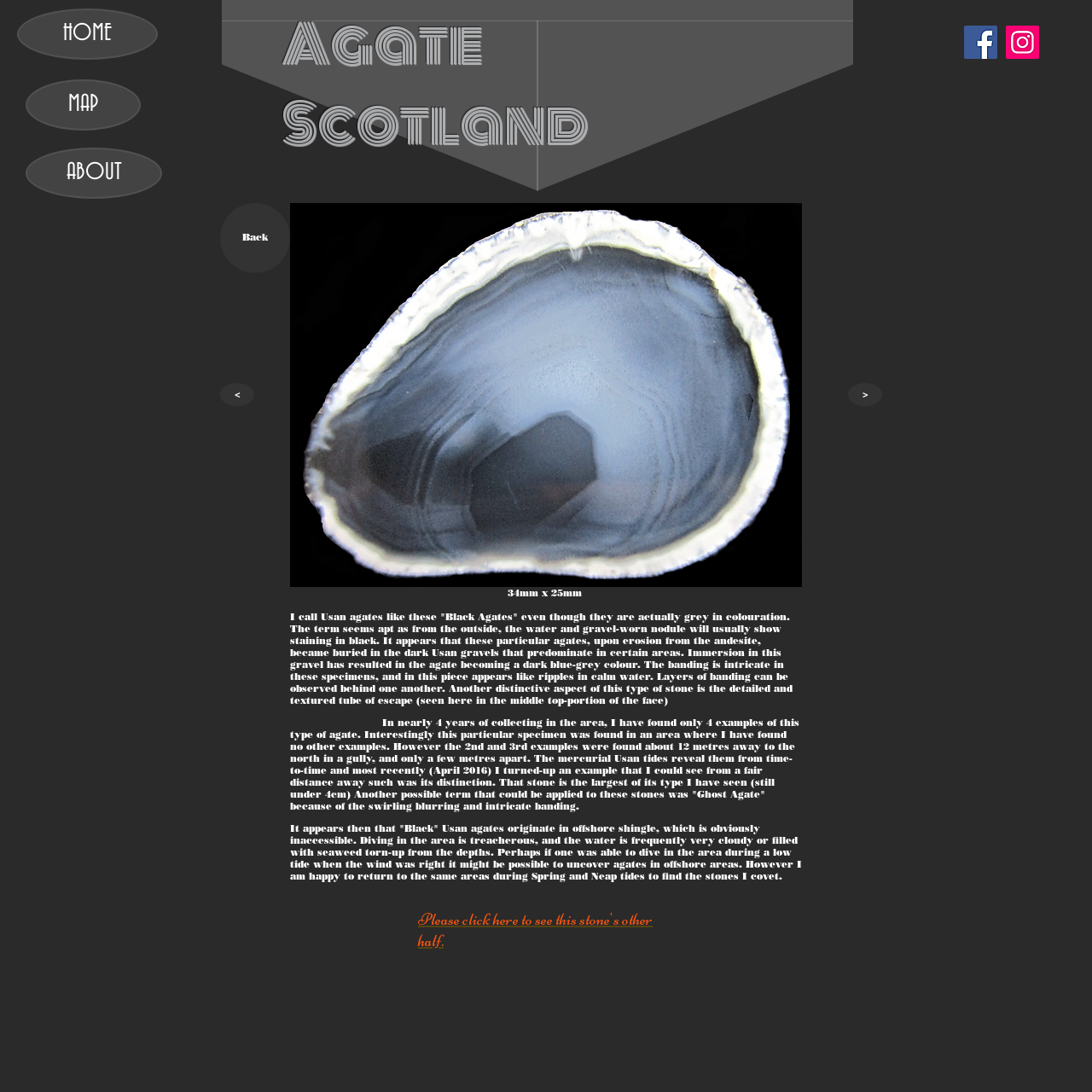Find the bounding box coordinates of the element I should click to carry out the following instruction: "Click the link to see the other half of the stone".

[0.383, 0.832, 0.598, 0.871]